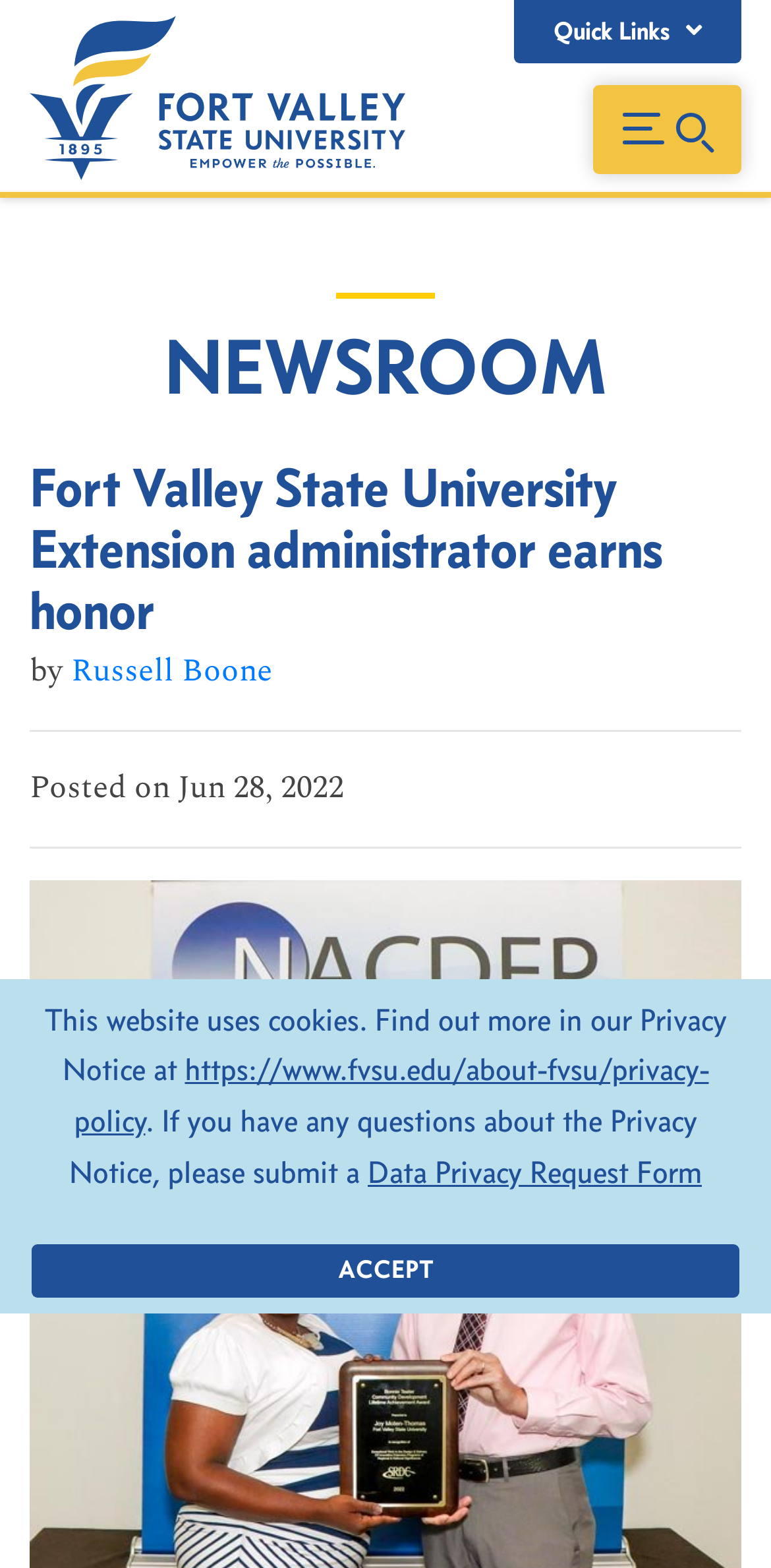Determine the bounding box for the UI element described here: "Data Privacy Request Form".

[0.477, 0.735, 0.91, 0.759]